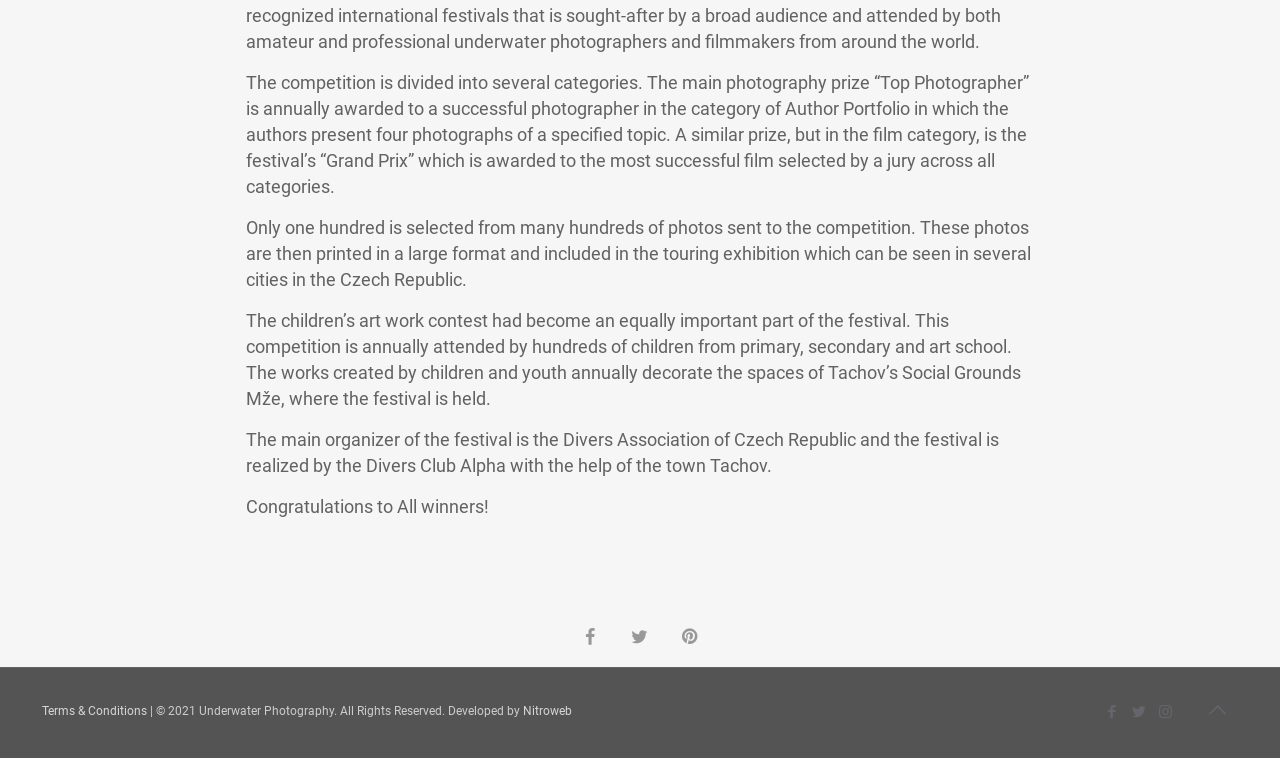How many social media platforms are available for sharing?
Give a detailed response to the question by analyzing the screenshot.

In the layout table, there are three links for sharing on social media platforms, namely Facebook, Twitter, and Pinterest.